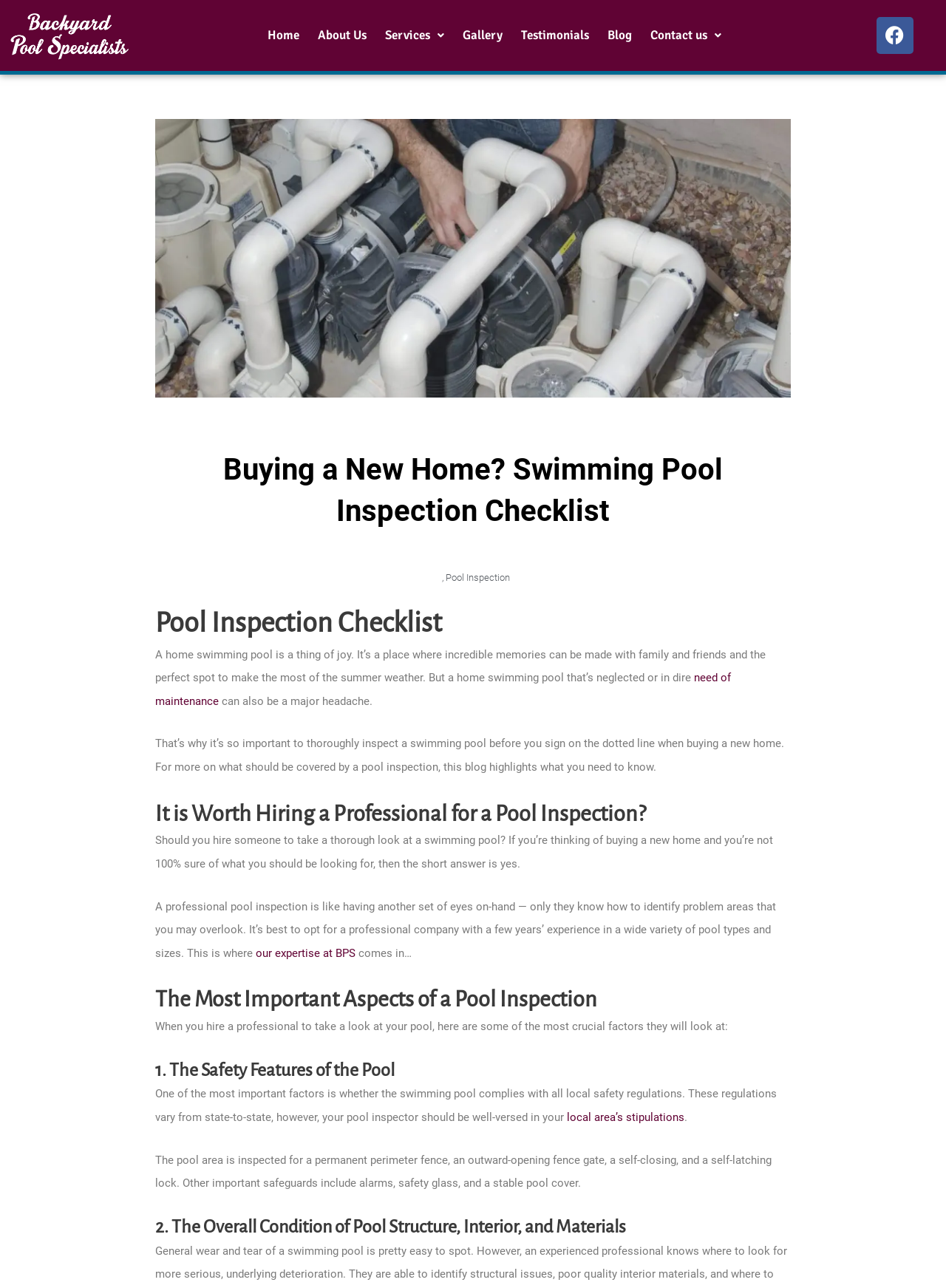Locate the bounding box coordinates of the area you need to click to fulfill this instruction: 'Explore 'our expertise at BPS''. The coordinates must be in the form of four float numbers ranging from 0 to 1: [left, top, right, bottom].

[0.27, 0.735, 0.376, 0.745]